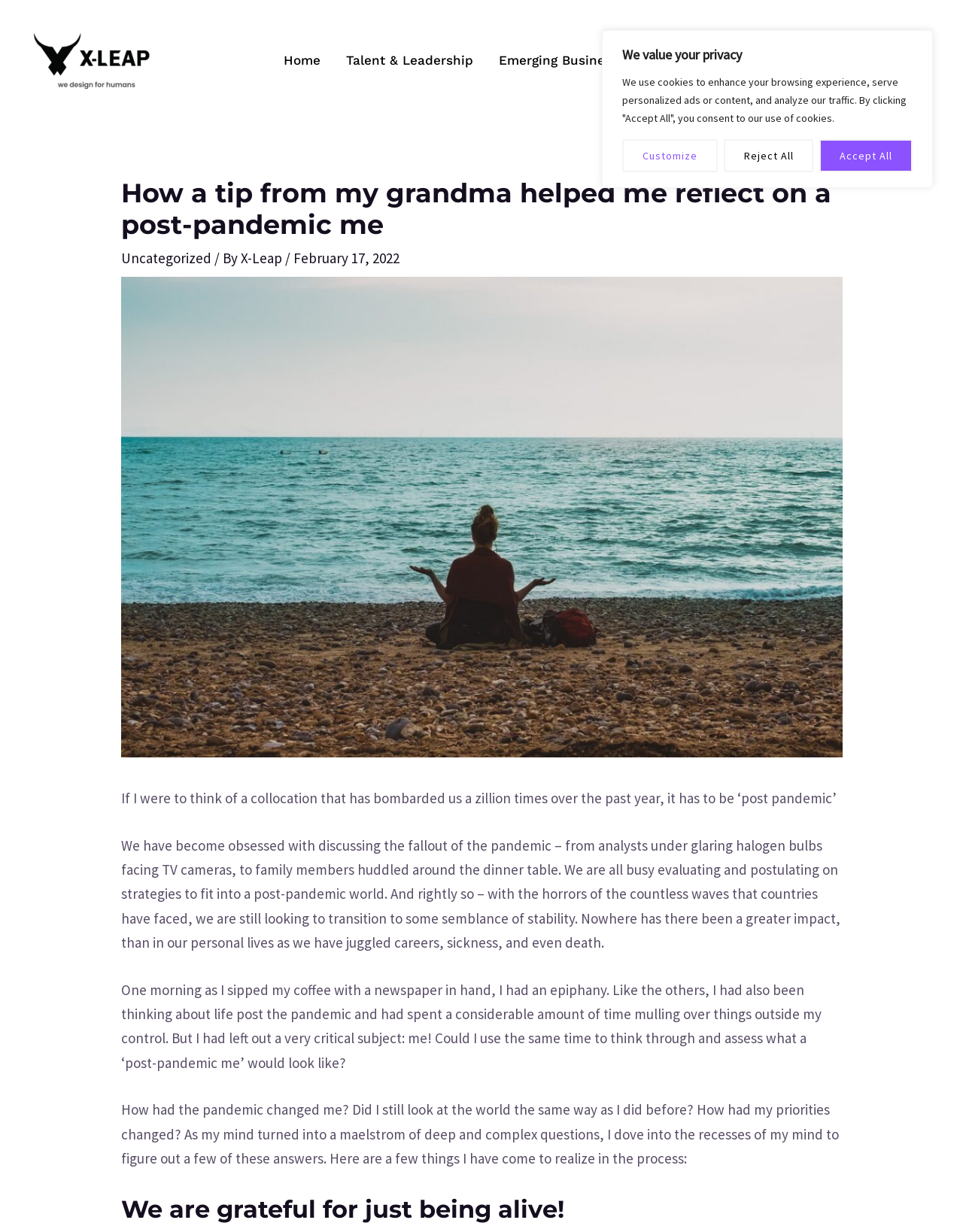What is the date of the article?
Craft a detailed and extensive response to the question.

The date of the article is mentioned in the text as 'February 17, 2022', which is the date when the article was published.